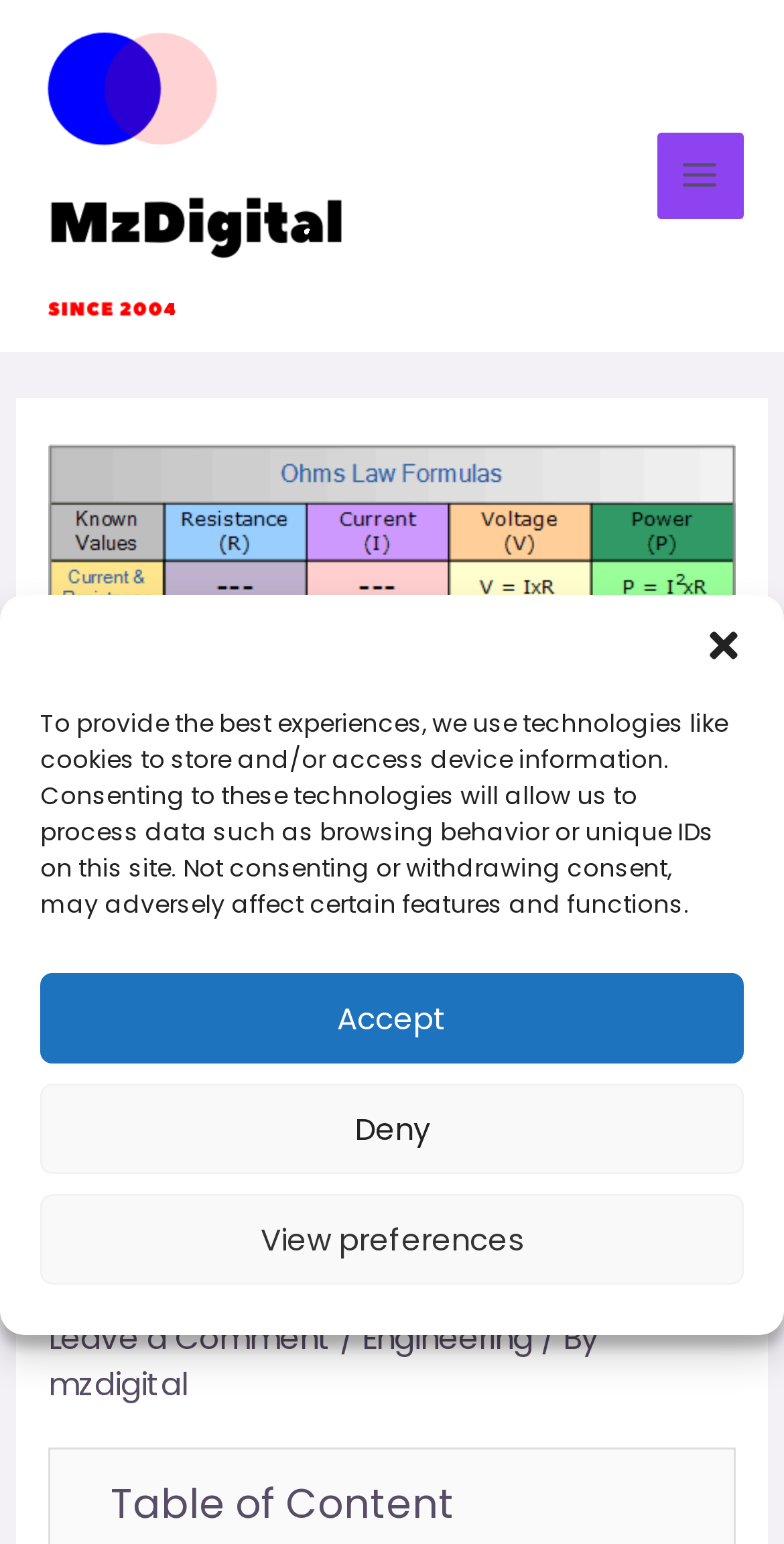Give an extensive and precise description of the webpage.

The webpage is a comprehensive guide to understanding and calculating power in various fields, titled "All Formulas of Power." At the top left corner, there is a logo of "MzDigital" accompanied by a link to the website. Next to the logo, there is a main menu button.

Below the logo and main menu button, there is a large header section that spans almost the entire width of the page. This section contains an image related to "All Formulas of Power" and a heading that matches the title of the webpage. The heading is followed by a link to leave a comment, a slash, and a link to the "Engineering" category, along with the author's name "mzdigital."

On the top right corner, there is a dialog box for managing cookie consent. This dialog box contains a message explaining the use of cookies and technologies to store and access device information. There are three buttons within the dialog box: "Accept," "Deny," and "View preferences." The dialog box can be closed by clicking the "Close dialog" button at the top right corner.

At the bottom of the page, there is a "Table of Content" section.